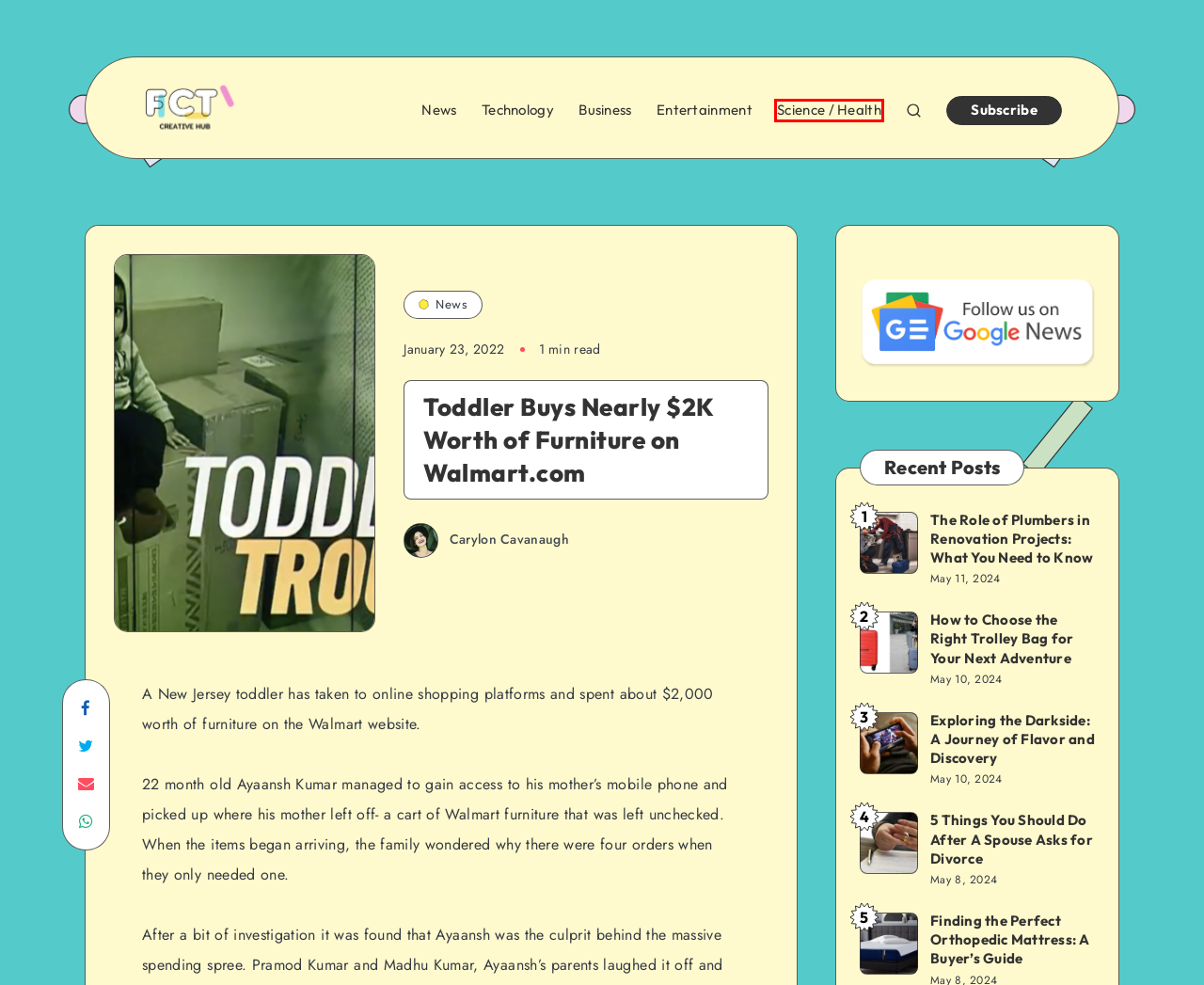Inspect the provided webpage screenshot, concentrating on the element within the red bounding box. Select the description that best represents the new webpage after you click the highlighted element. Here are the candidates:
A. 5 Things You Should Do After A Spouse Asks for Divorce | FCT
B. Exploring the Darkside: A Journey of Flavor and Discovery | FCT
C. Business Archives | FCT
D. News Archives | FCT
E. FCT | Next Generation News and Updates
F. Technology Archives | FCT
G. The Role of Plumbers in Renovation Projects: What You Need to Know | FCT
H. Science / Health Archives | FCT

H